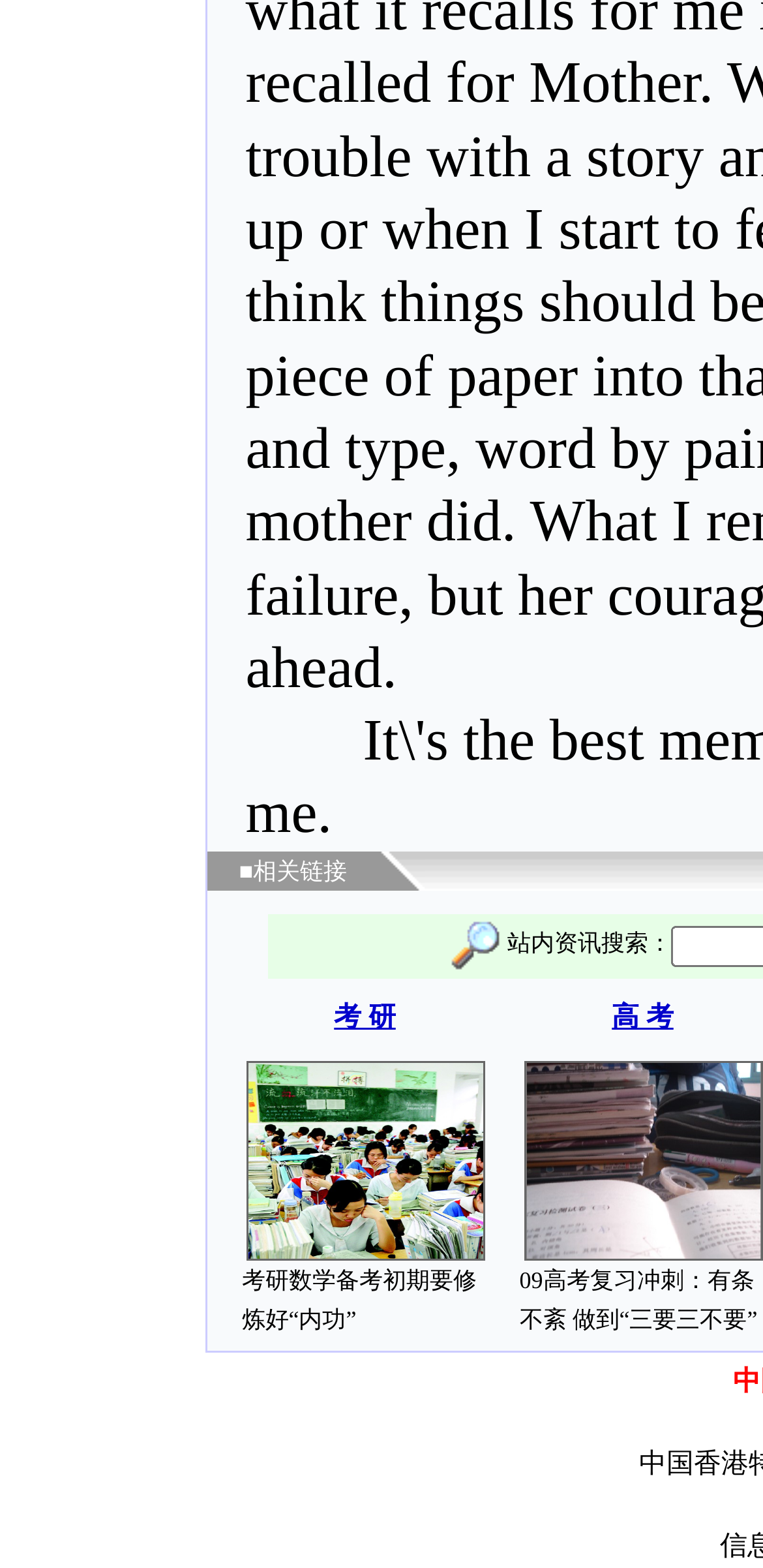Provide the bounding box coordinates for the UI element that is described by this text: "考研数学备考初期要修炼好“内功”". The coordinates should be in the form of four float numbers between 0 and 1: [left, top, right, bottom].

[0.317, 0.807, 0.624, 0.85]